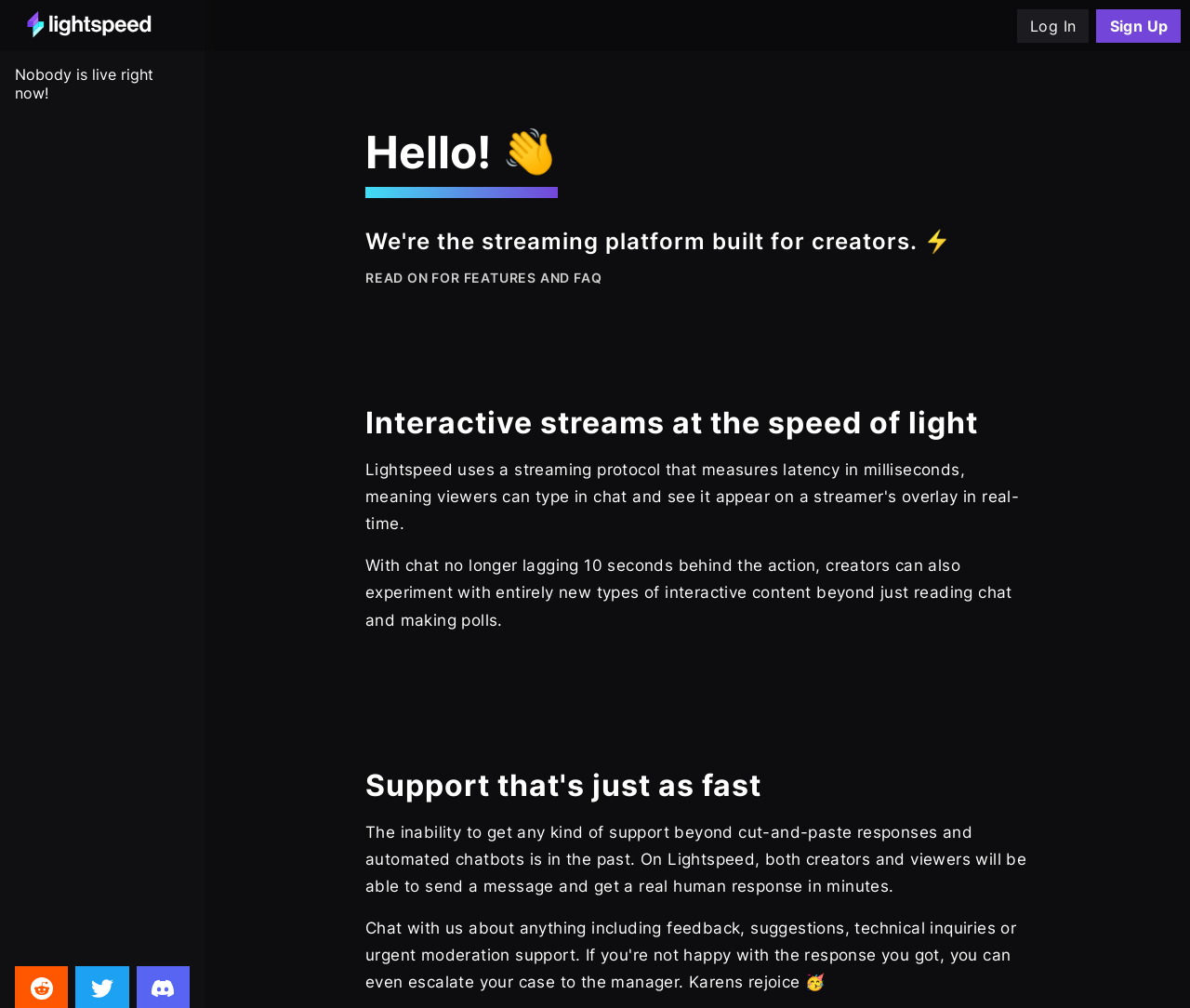What is the issue with chat in traditional streaming platforms?
Based on the image, provide your answer in one word or phrase.

lagging 10 seconds behind